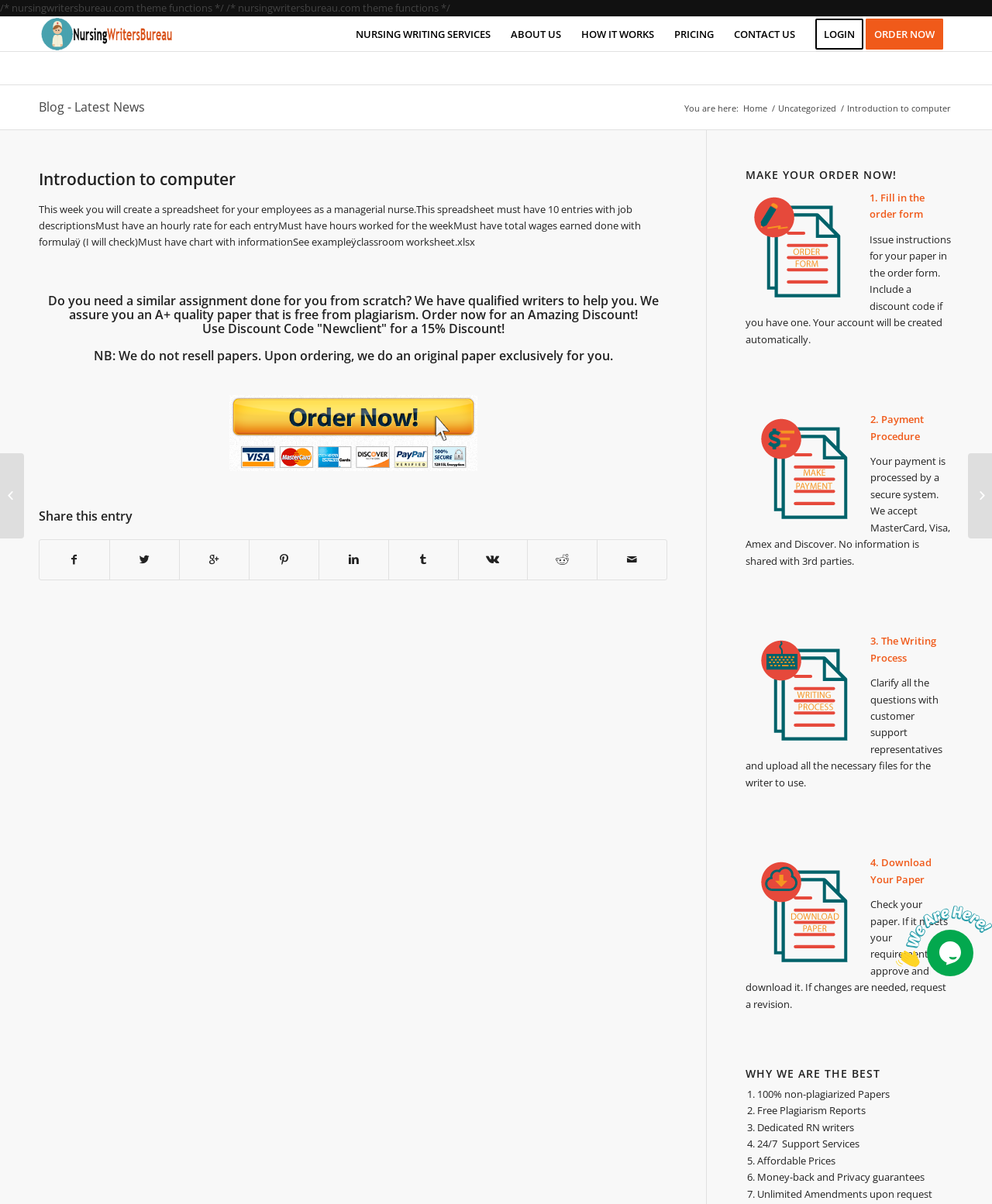How many steps are involved in the ordering process?
Look at the image and answer with only one word or phrase.

4